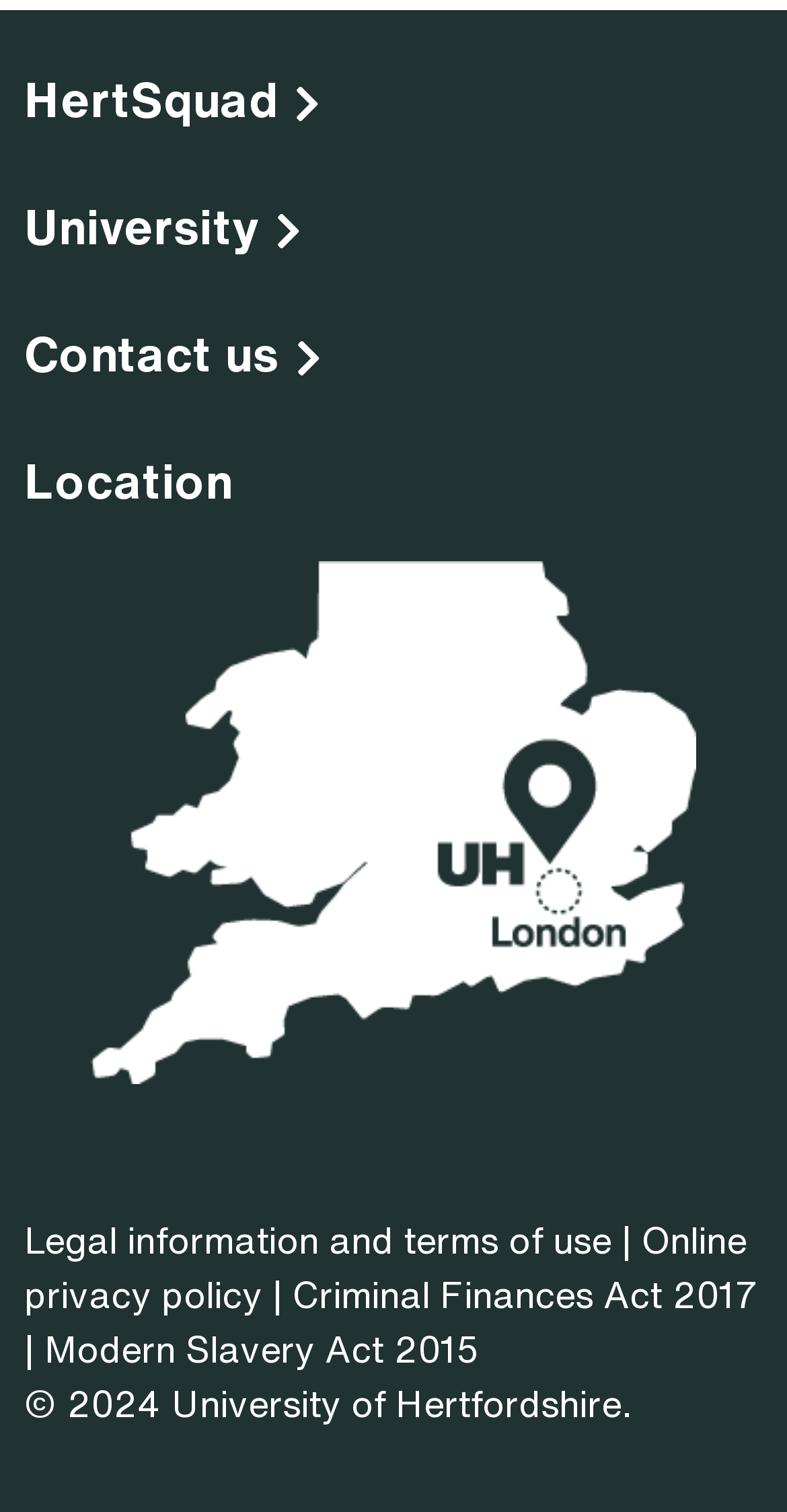What is the purpose of the image on the webpage?
Please give a detailed and elaborate answer to the question.

The image element has a description 'UHSports location map', which suggests that the purpose of the image is to show the location map of UHSports.